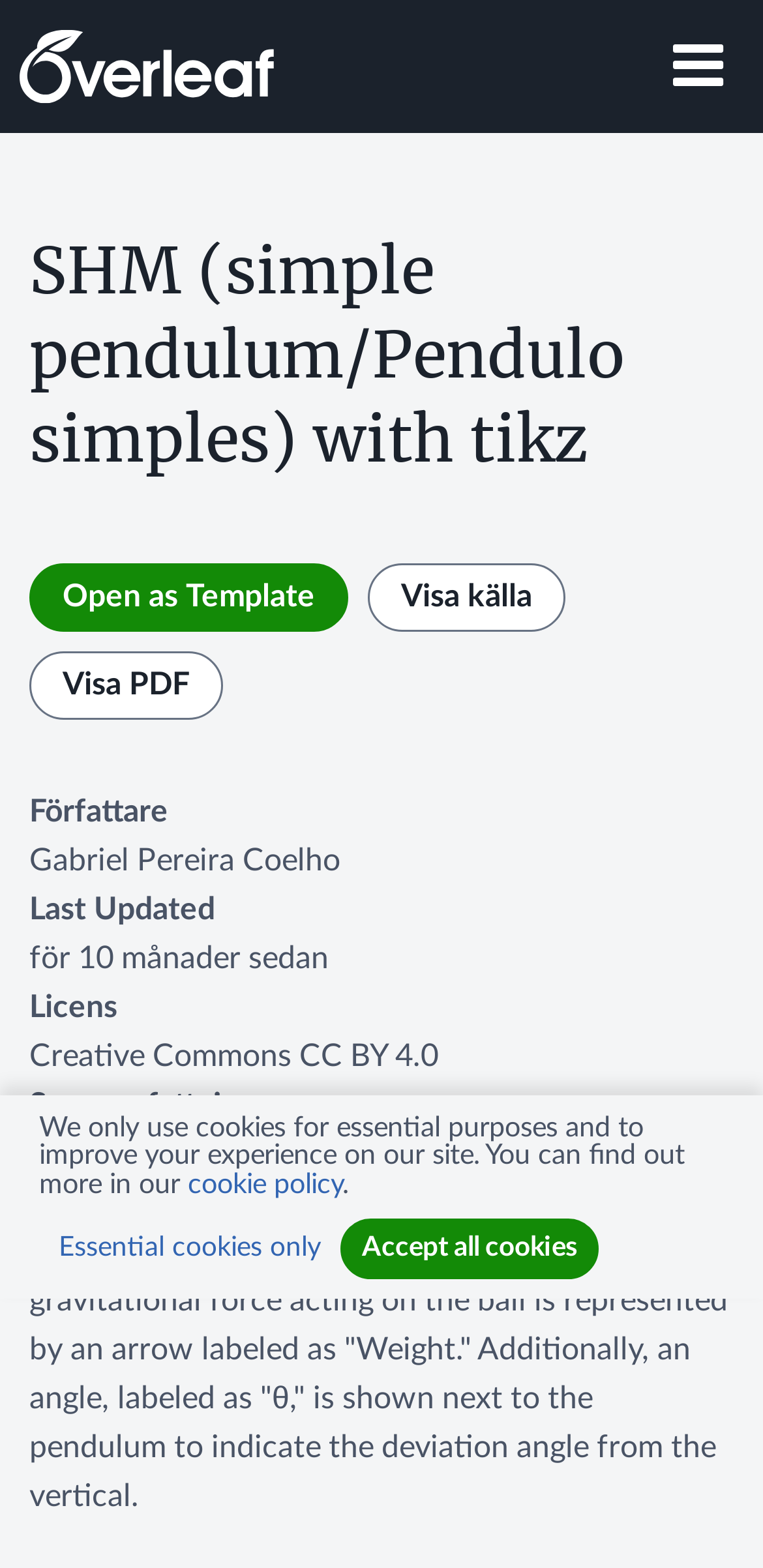Identify the bounding box coordinates of the region I need to click to complete this instruction: "View the PDF".

[0.038, 0.415, 0.292, 0.458]